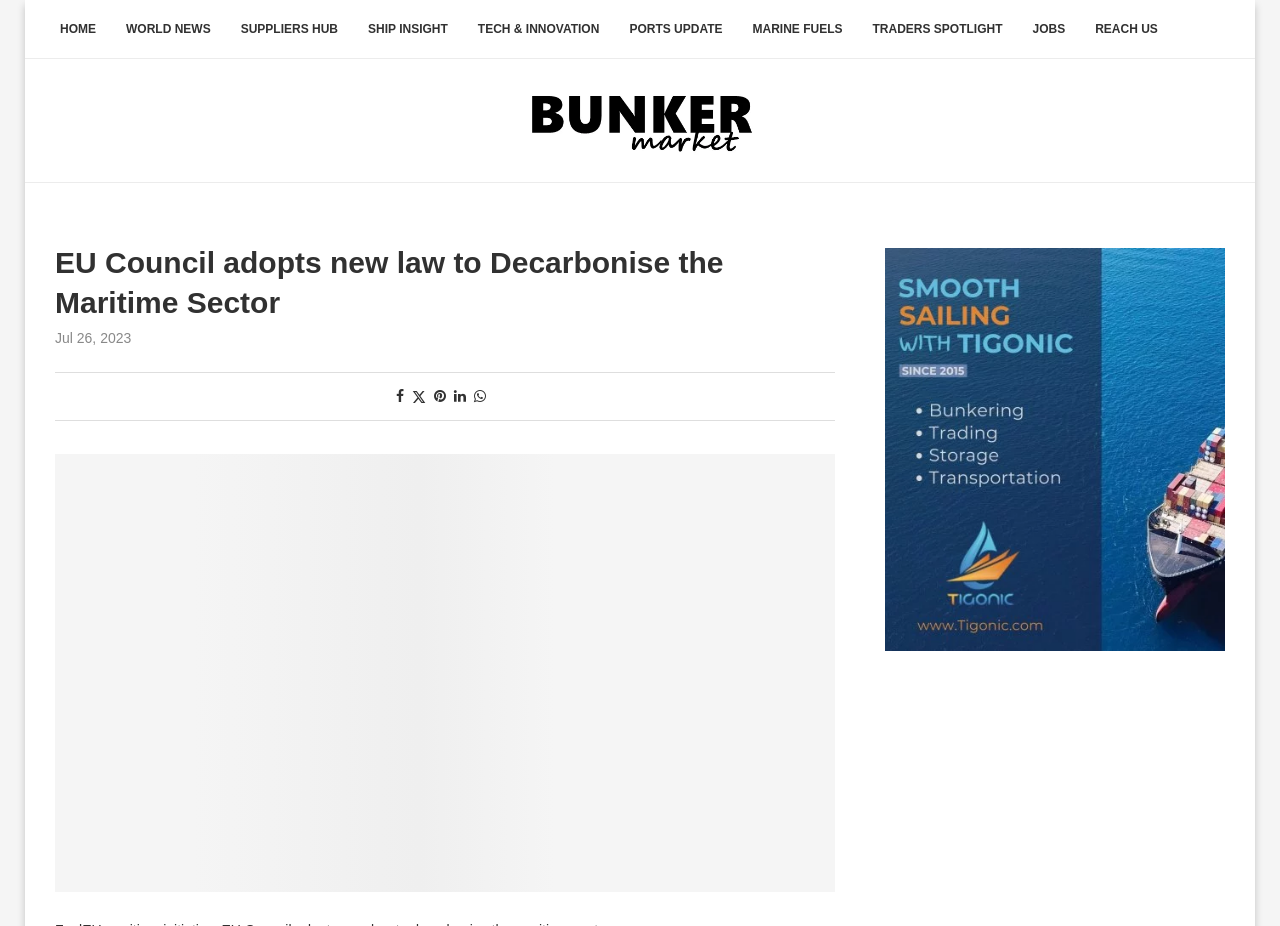Use a single word or phrase to answer the question: 
How many social media sharing links are there?

5